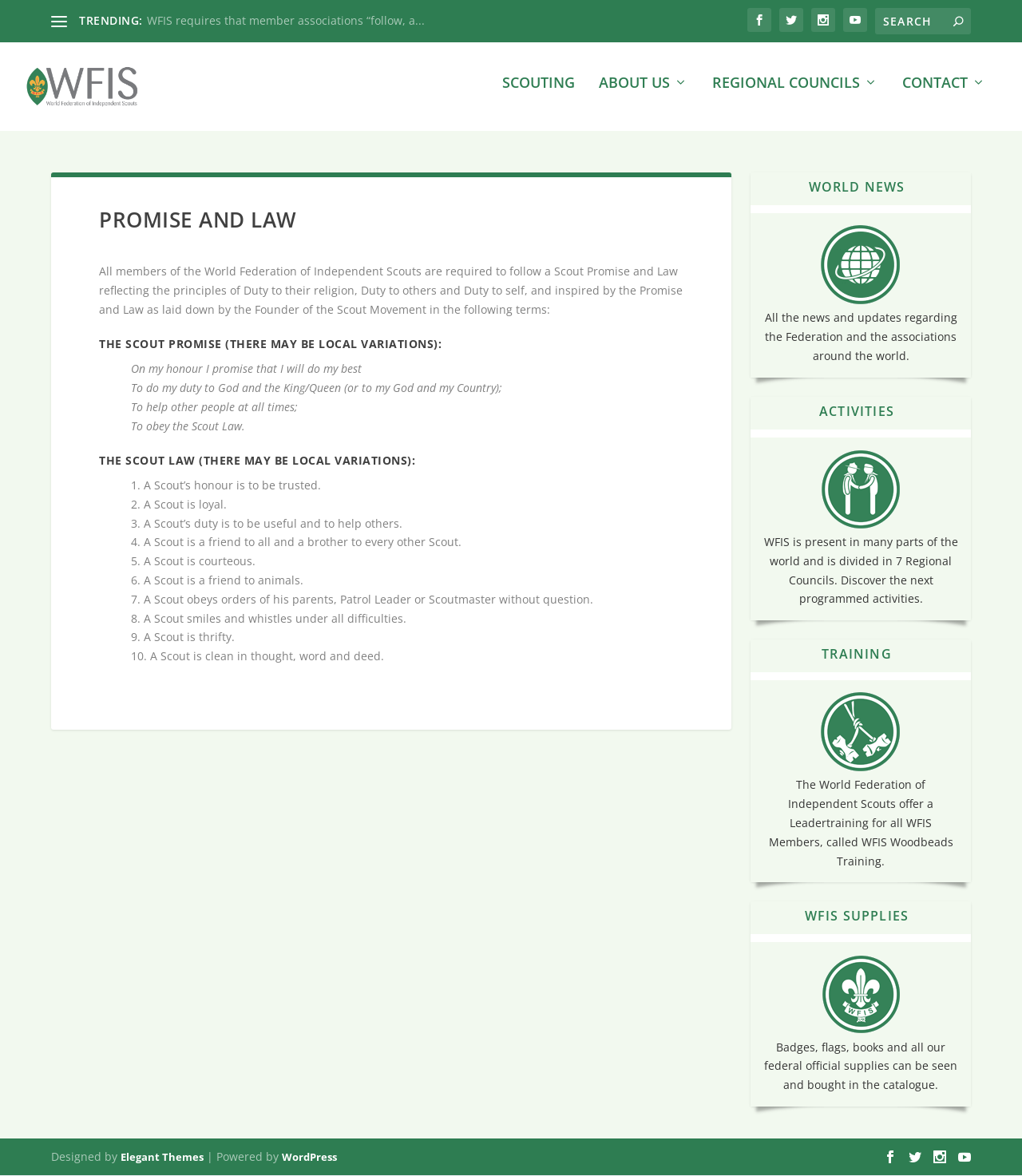What is the Scout Promise?
Look at the webpage screenshot and answer the question with a detailed explanation.

The Scout Promise can be found in the 'PROMISE AND LAW' section, where it lists the Scout Promise and Law. The Scout Promise is 'On my honour I promise that I will do my best'.